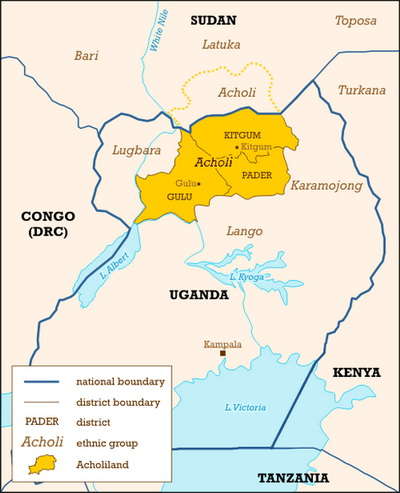What is the purpose of the map?
Look at the image and respond to the question as thoroughly as possible.

The caption explains that the map illustrates the geographic distribution of the Acholi people, highlighting their presence in both South Sudan and Uganda. This suggests that the primary purpose of the map is to provide a visual representation of the Acholi people's demography and geography.